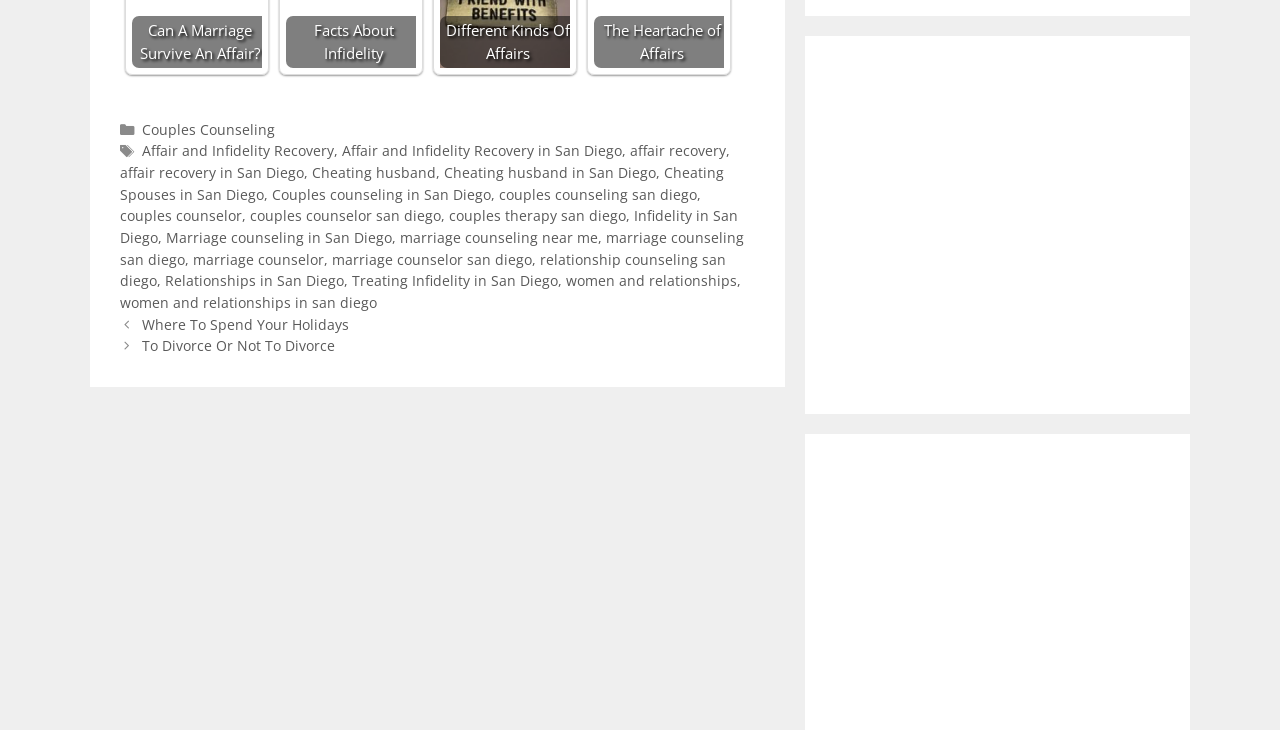Please determine the bounding box coordinates of the element to click on in order to accomplish the following task: "Navigate to 'Posts'". Ensure the coordinates are four float numbers ranging from 0 to 1, i.e., [left, top, right, bottom].

[0.094, 0.43, 0.59, 0.489]